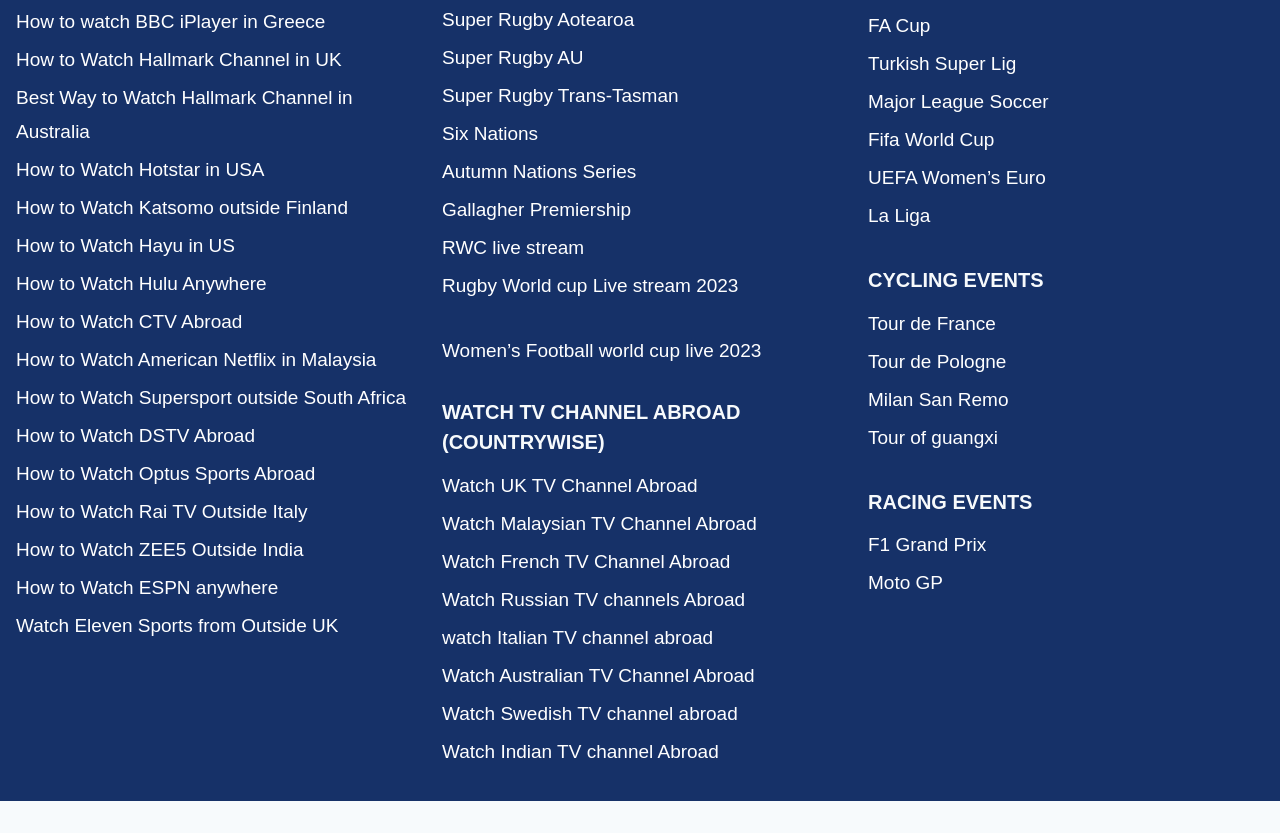Using floating point numbers between 0 and 1, provide the bounding box coordinates in the format (top-left x, top-left y, bottom-right x, bottom-right y). Locate the UI element described here: F1 Grand Prix

[0.678, 0.632, 0.988, 0.678]